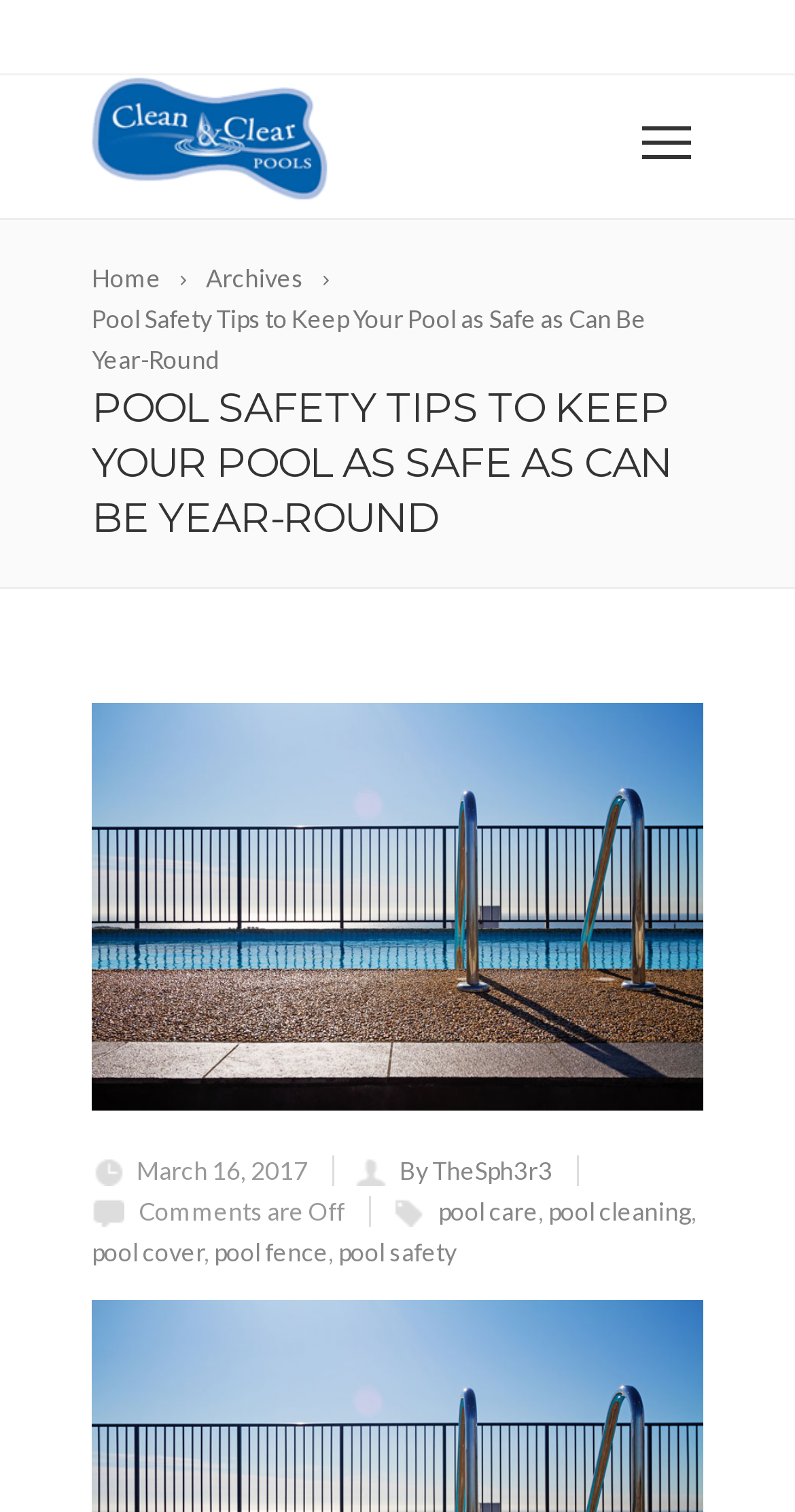Highlight the bounding box coordinates of the element you need to click to perform the following instruction: "go to home page."

[0.115, 0.171, 0.244, 0.198]